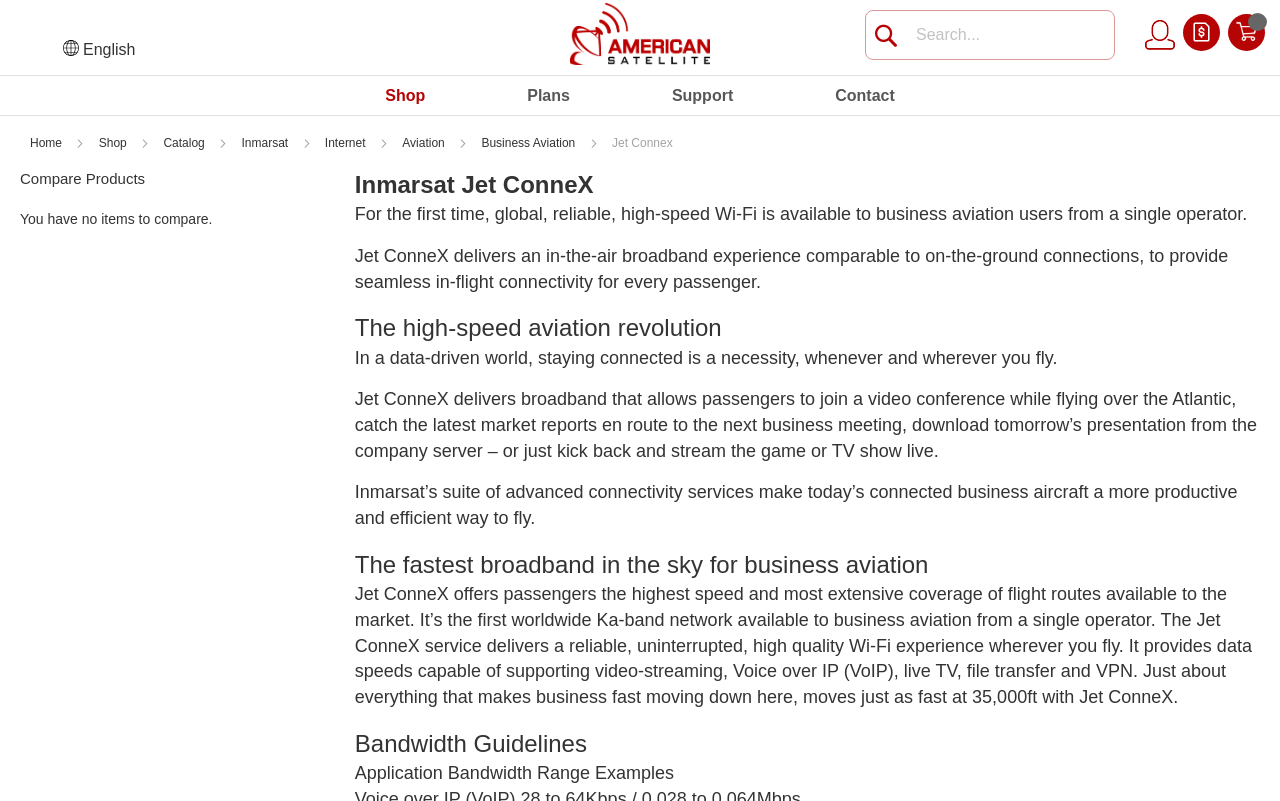Given the element description, predict the bounding box coordinates in the format (top-left x, top-left y, bottom-right x, bottom-right y), using floating point numbers between 0 and 1: Entertainment

None